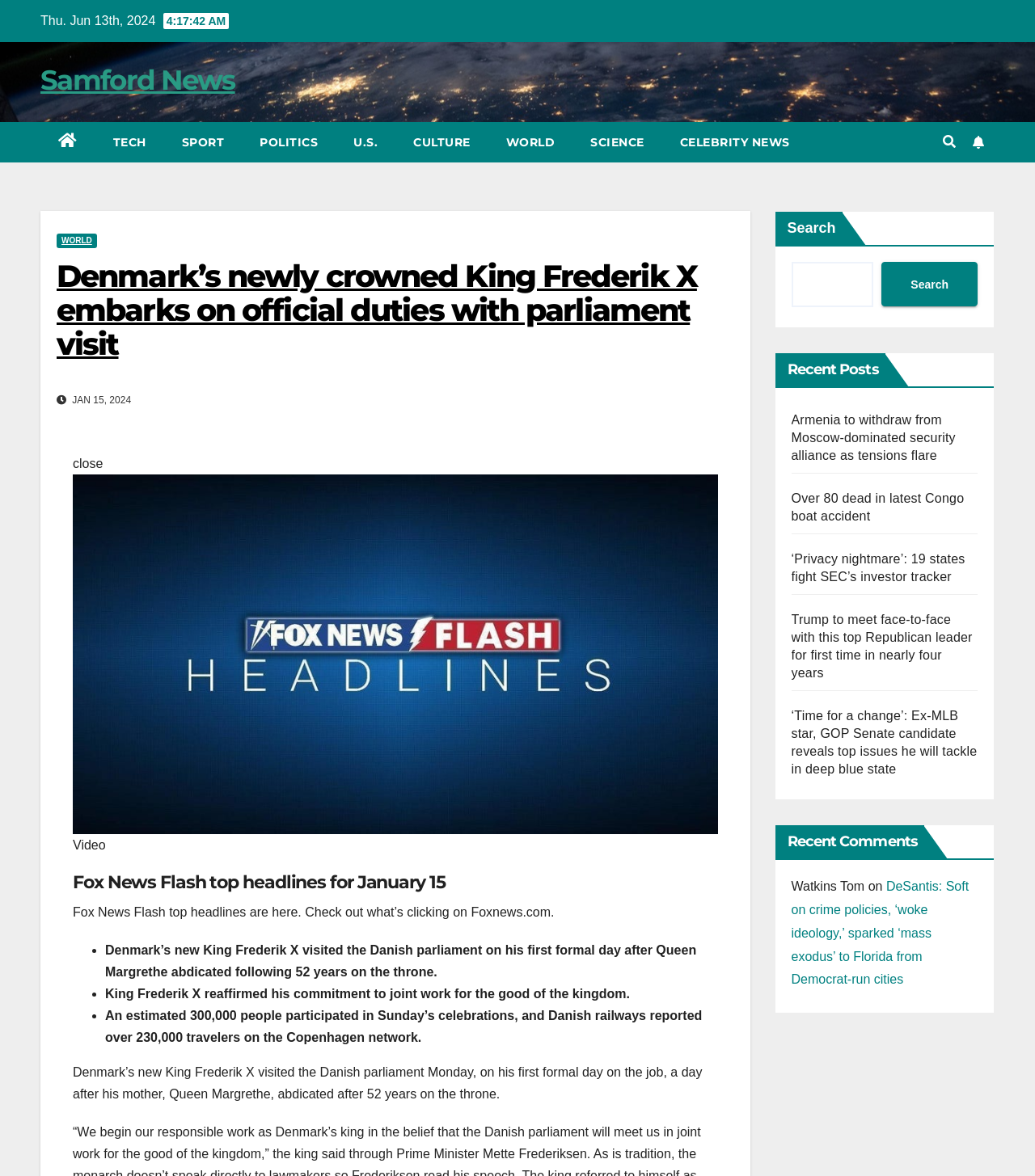Please identify the bounding box coordinates of the element I should click to complete this instruction: 'View the 'Recent Posts''. The coordinates should be given as four float numbers between 0 and 1, like this: [left, top, right, bottom].

[0.749, 0.3, 0.855, 0.329]